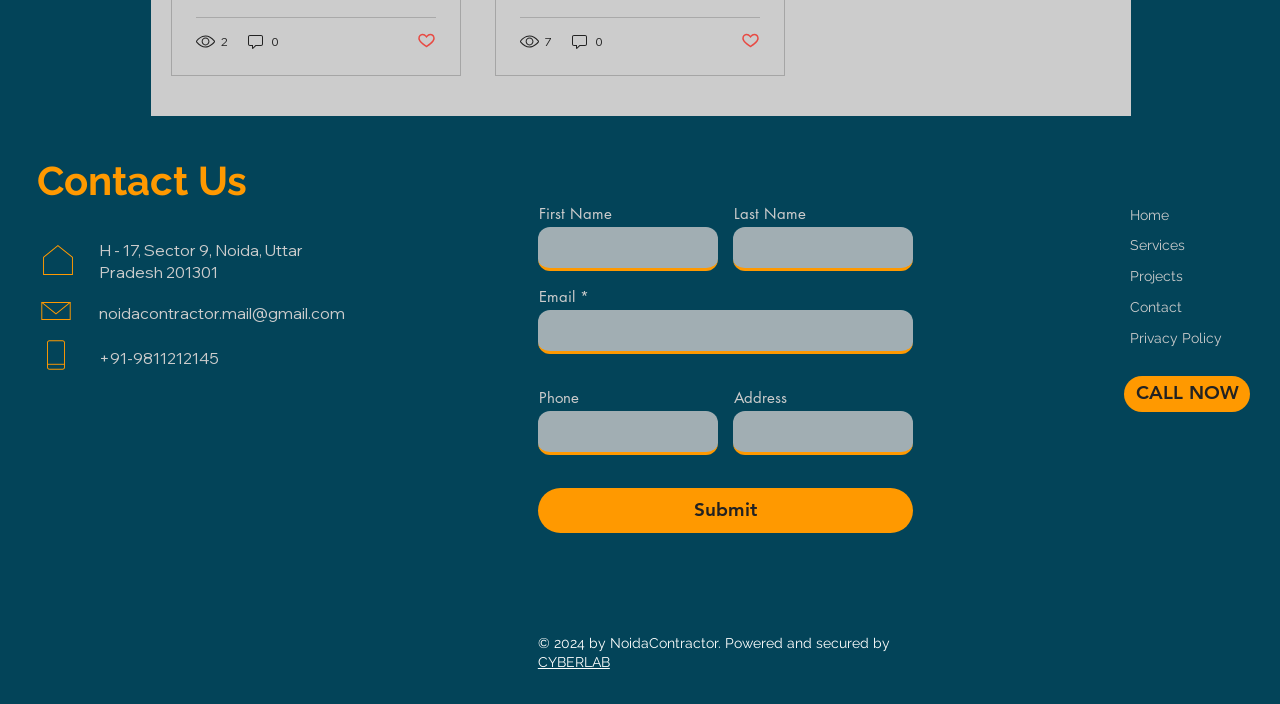Determine the bounding box coordinates of the clickable element necessary to fulfill the instruction: "Click the 'Contact' link". Provide the coordinates as four float numbers within the 0 to 1 range, i.e., [left, top, right, bottom].

[0.883, 0.425, 0.923, 0.447]